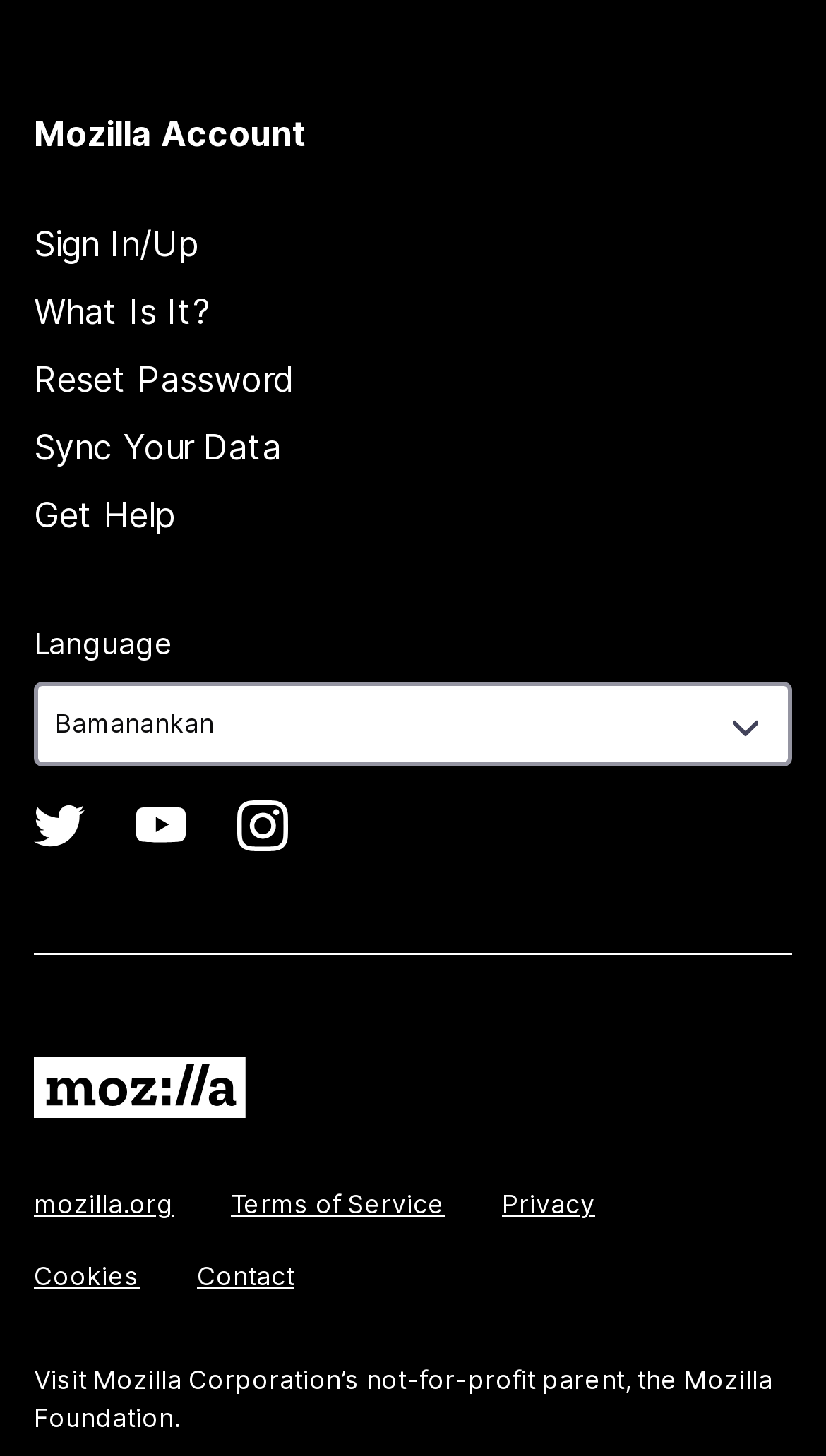What is the name of the account?
Please provide a comprehensive answer based on the contents of the image.

The question is asking for the name of the account, which can be found in the heading element with the text 'Mozilla Account' at the top of the webpage.